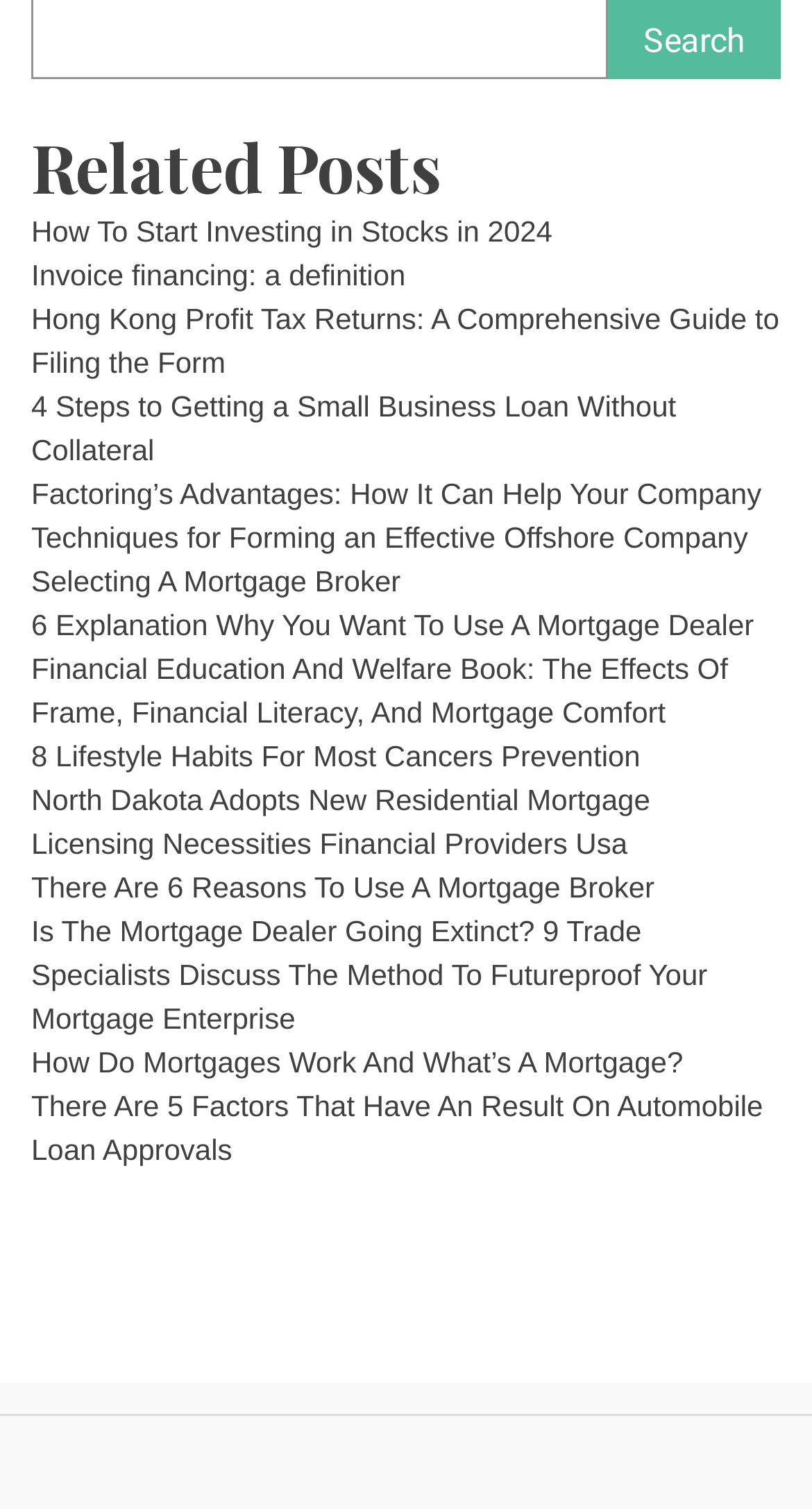Can you specify the bounding box coordinates of the area that needs to be clicked to fulfill the following instruction: "Learn about invoice financing"?

[0.038, 0.171, 0.499, 0.193]